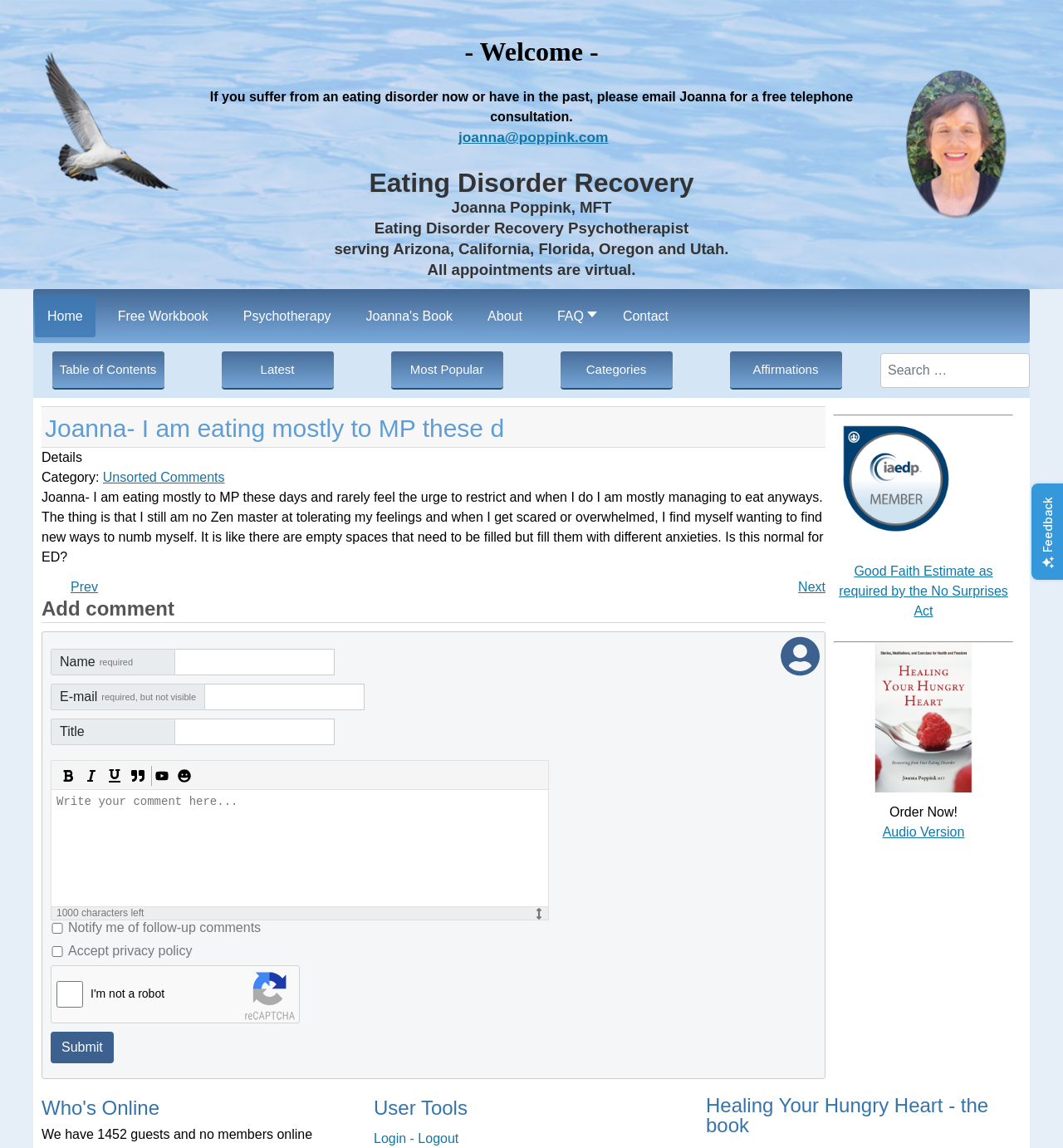What is the purpose of the search box?
Look at the screenshot and respond with a single word or phrase.

Search